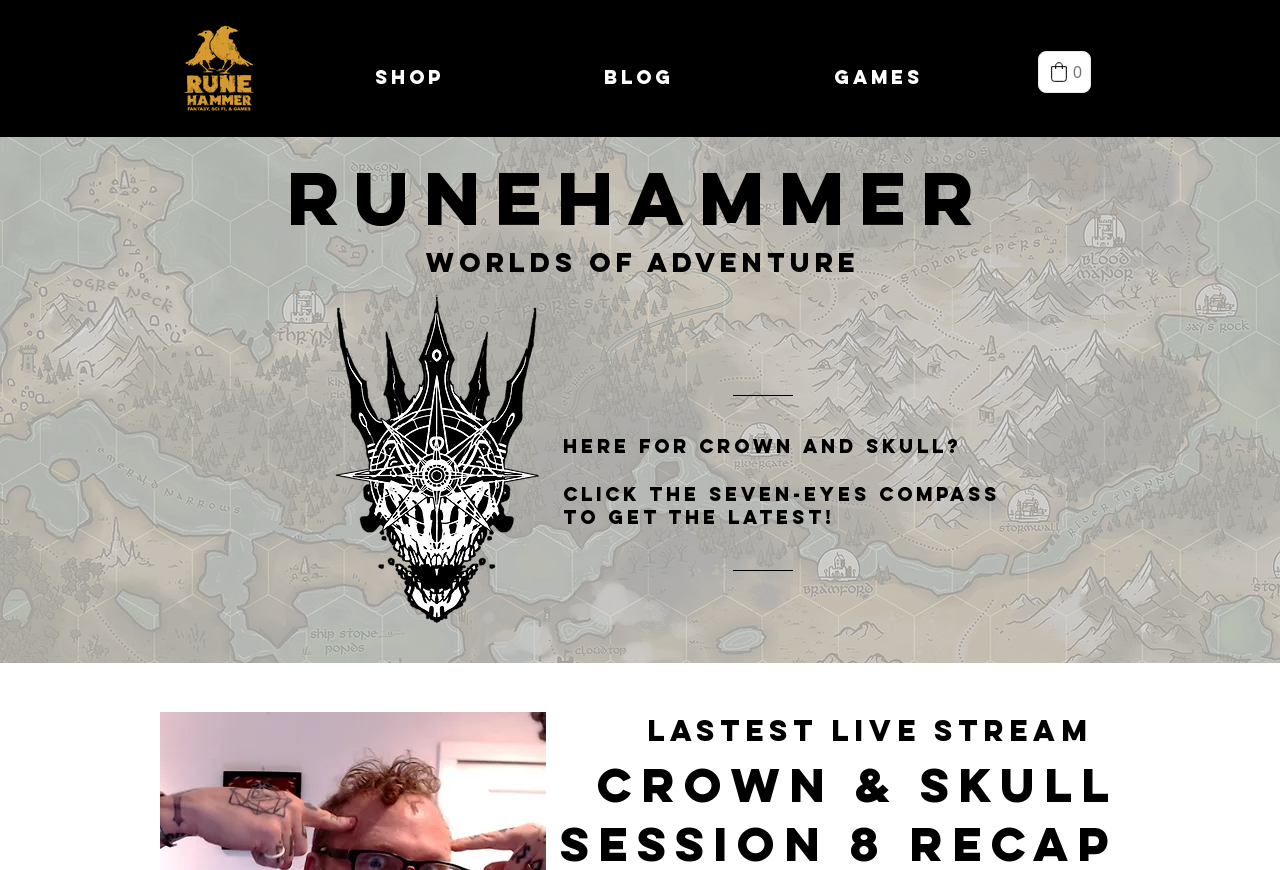Describe every aspect of the webpage comprehensively.

The webpage is about Runehammer Games, a tabletop game designer, best-selling author, and RPG publisher. At the top left corner, there is a logo of Runehammer Games, which is an image of Huginn and Muninn. Next to the logo, there is a navigation menu with three links: "Shop", "Blog", and "Games". 

Below the navigation menu, there is an iframe that takes up most of the page, containing an online store. Within the iframe, there is a large background image that covers the entire width of the iframe. On top of the background image, there are three headings. The first heading reads "Runehammer", the second heading reads "Worlds of adventure", and the third heading is a call-to-action, saying "Here for CROWN and SKULL? Click the seven-eyes compass to get the latest!". The third heading has a smaller text "to get the latest!" below it. 

To the left of the third heading, there is an image of a crown, which is a link. At the bottom of the iframe, there is a static text that reads "Lastest Live Stream".